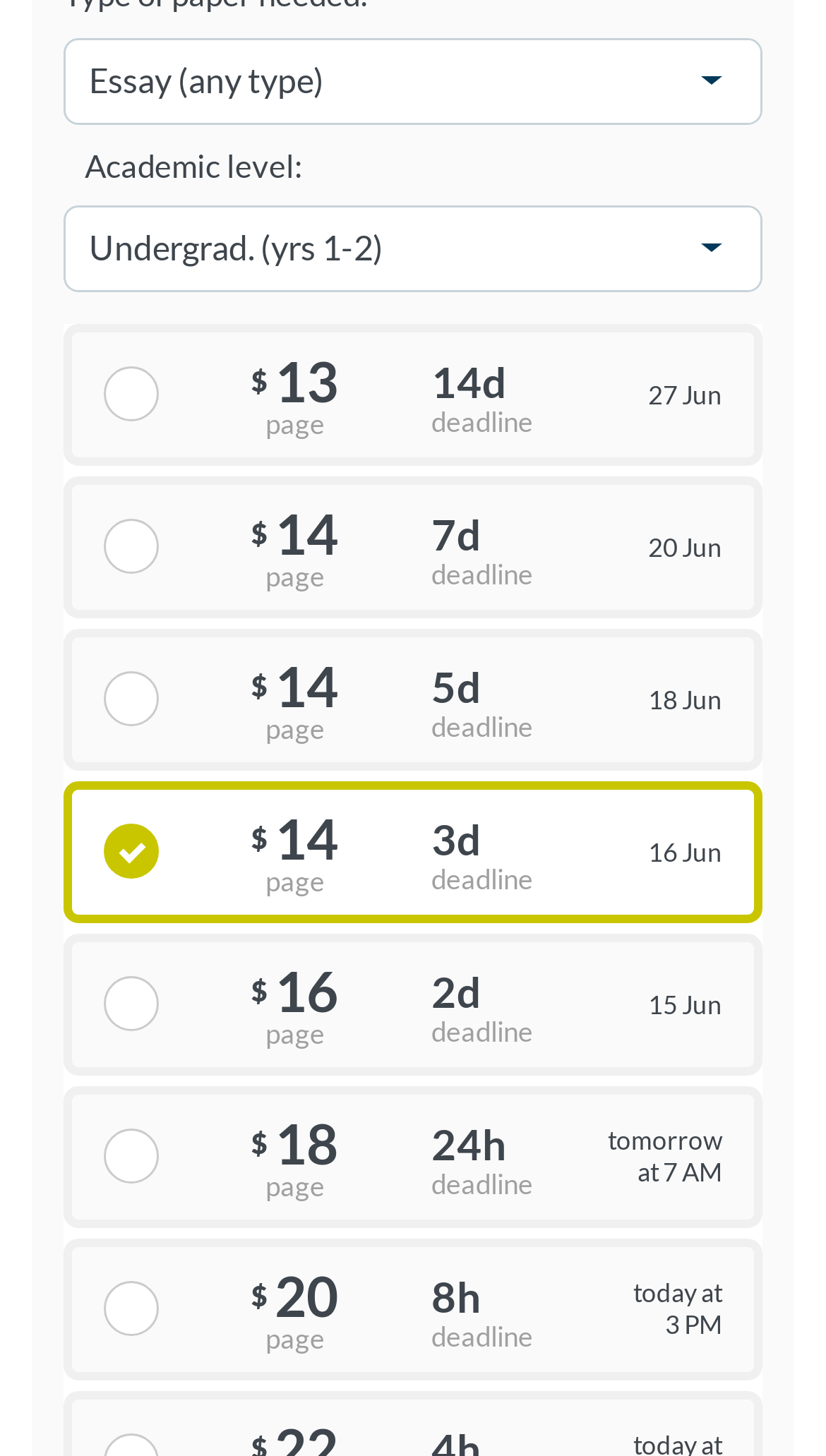What is the academic level selection?
Please use the image to deliver a detailed and complete answer.

The webpage has a combobox element with the label 'Academic level:' which allows users to select their academic level.